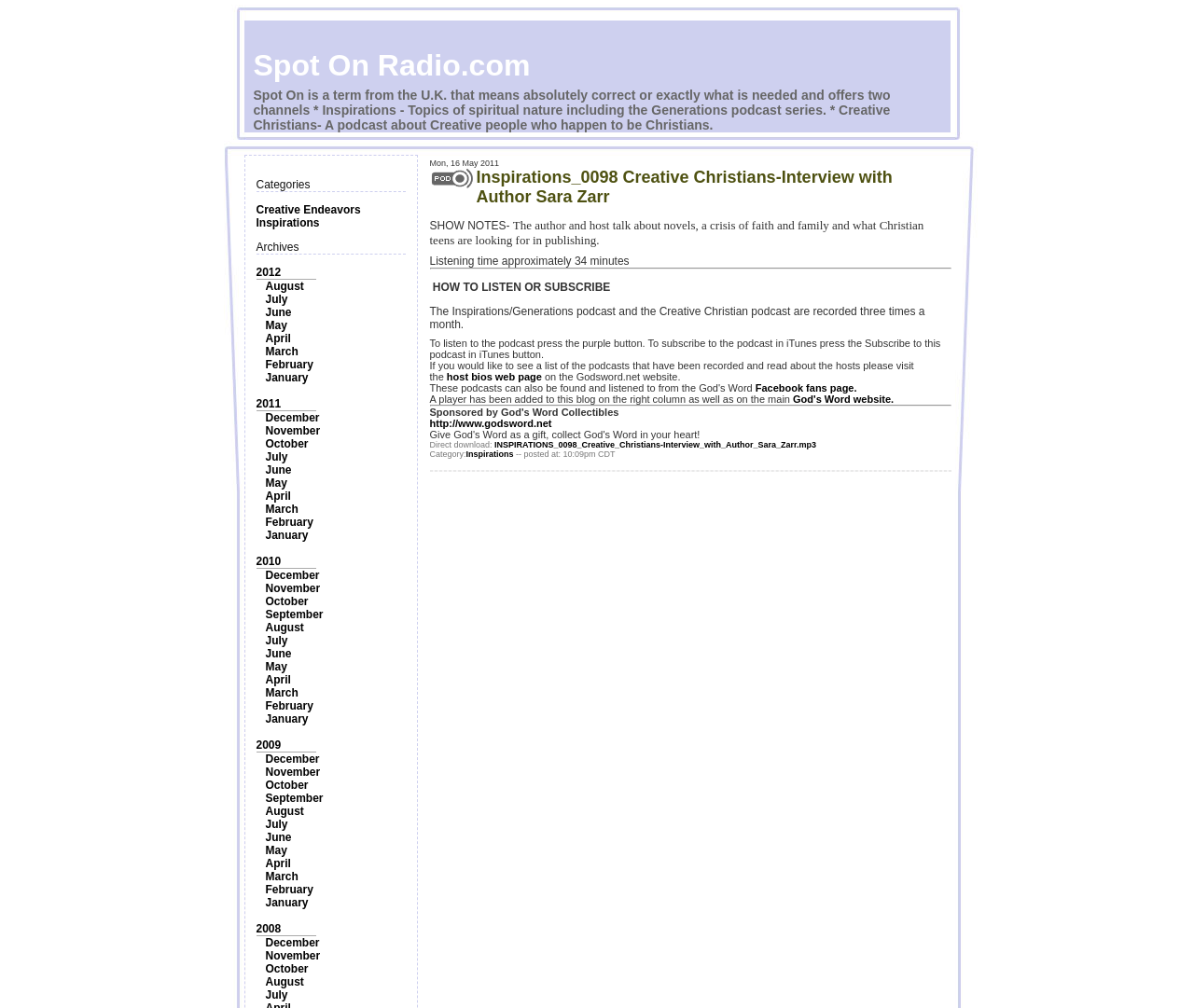Can you determine the bounding box coordinates of the area that needs to be clicked to fulfill the following instruction: "Click the 'Creative Endeavors' link"?

[0.214, 0.202, 0.302, 0.215]